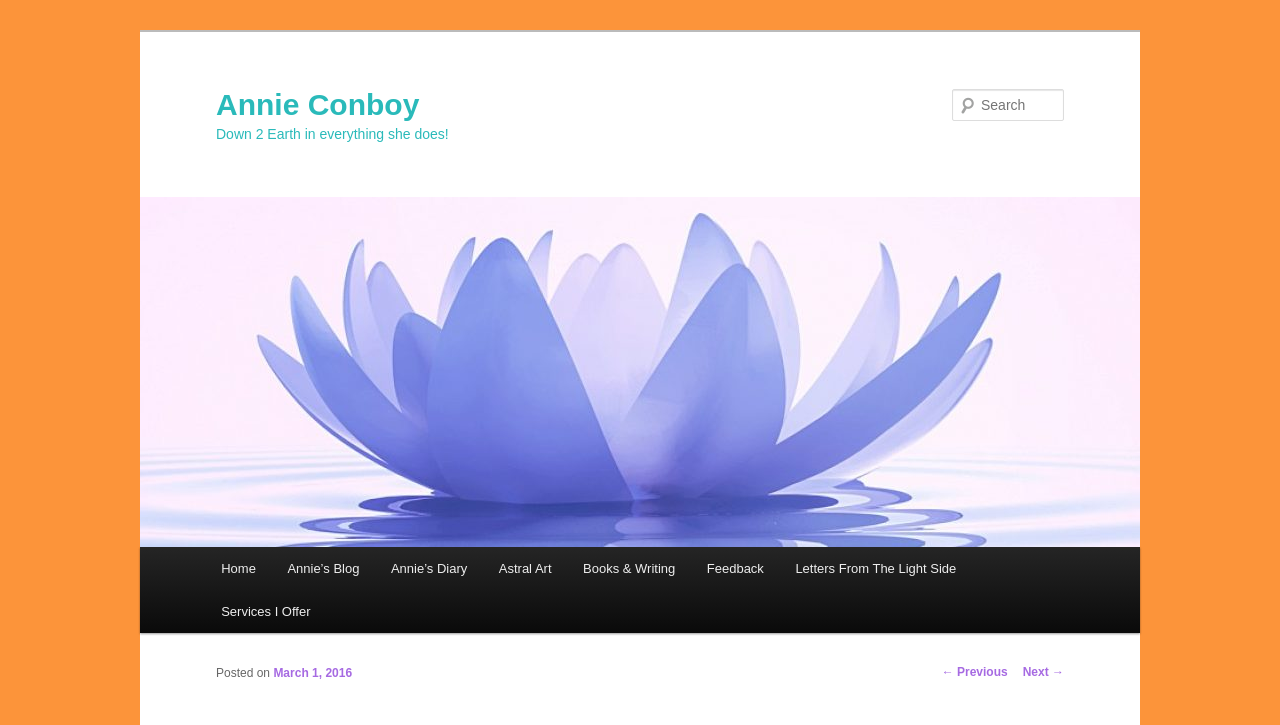Can you specify the bounding box coordinates of the area that needs to be clicked to fulfill the following instruction: "search for something"?

[0.744, 0.123, 0.831, 0.167]